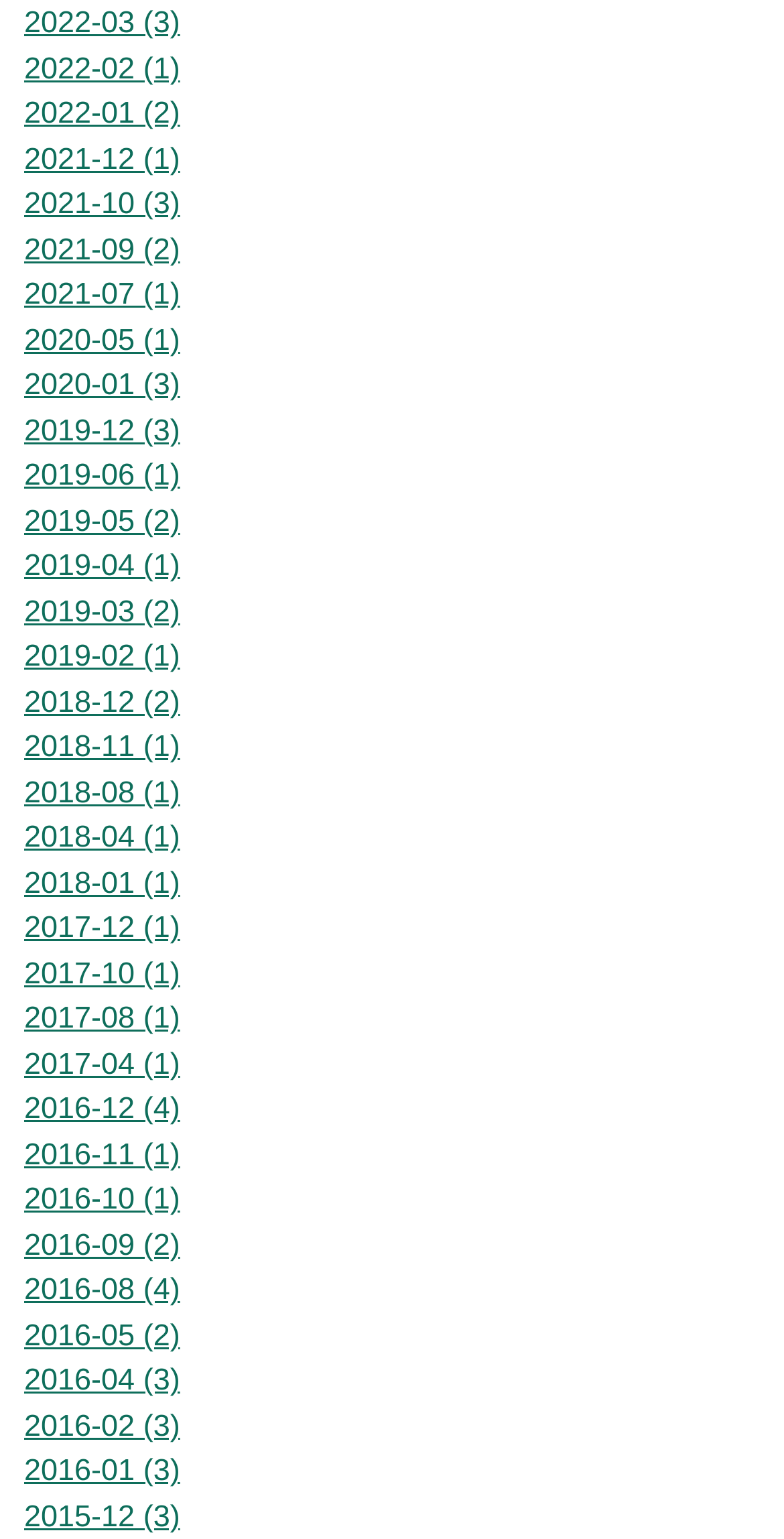Locate the bounding box coordinates of the element I should click to achieve the following instruction: "view 2019-06 archives".

[0.031, 0.298, 0.23, 0.321]